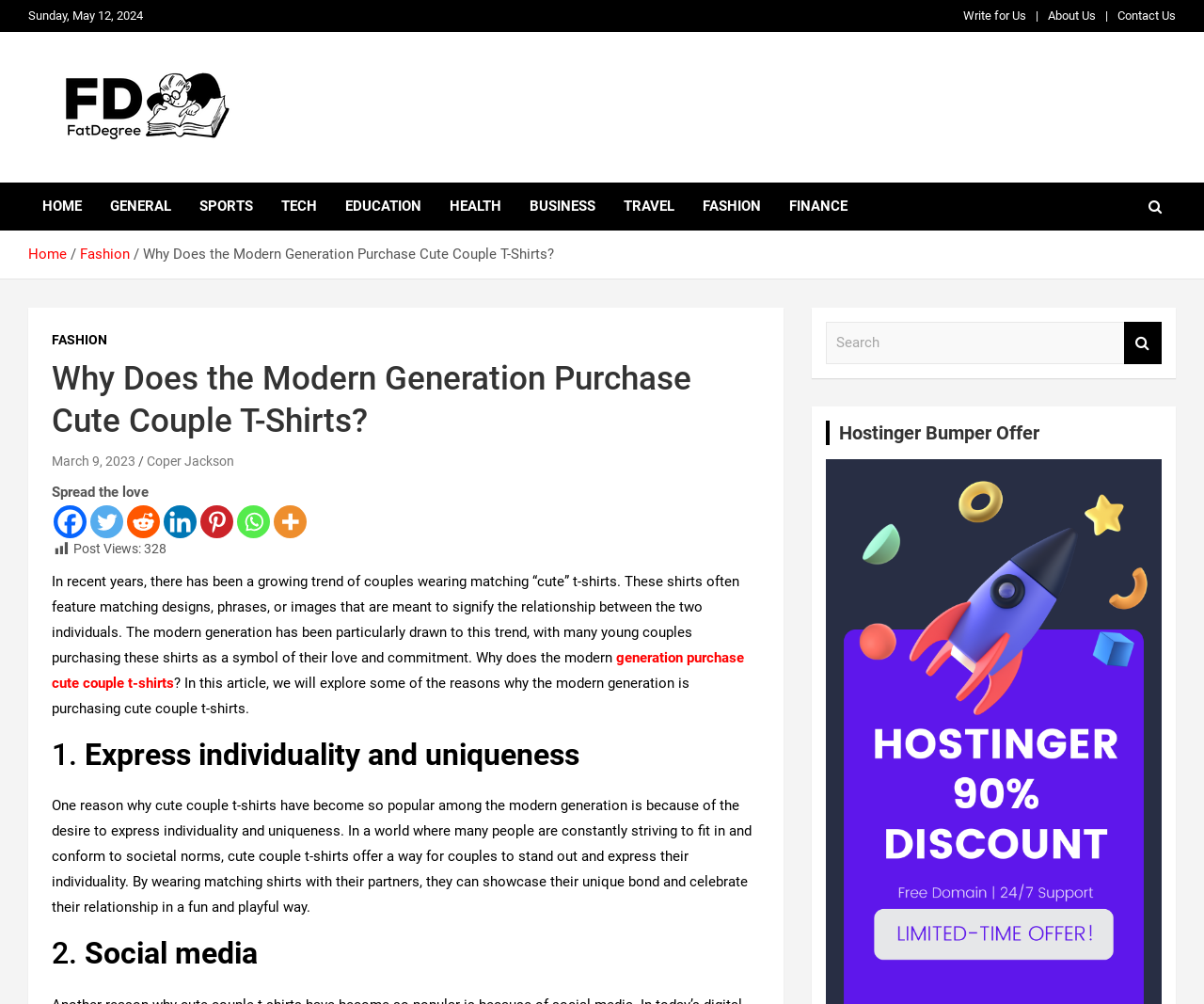Please find and report the bounding box coordinates of the element to click in order to perform the following action: "Click on the 'Write for Us' link". The coordinates should be expressed as four float numbers between 0 and 1, in the format [left, top, right, bottom].

[0.8, 0.007, 0.852, 0.025]